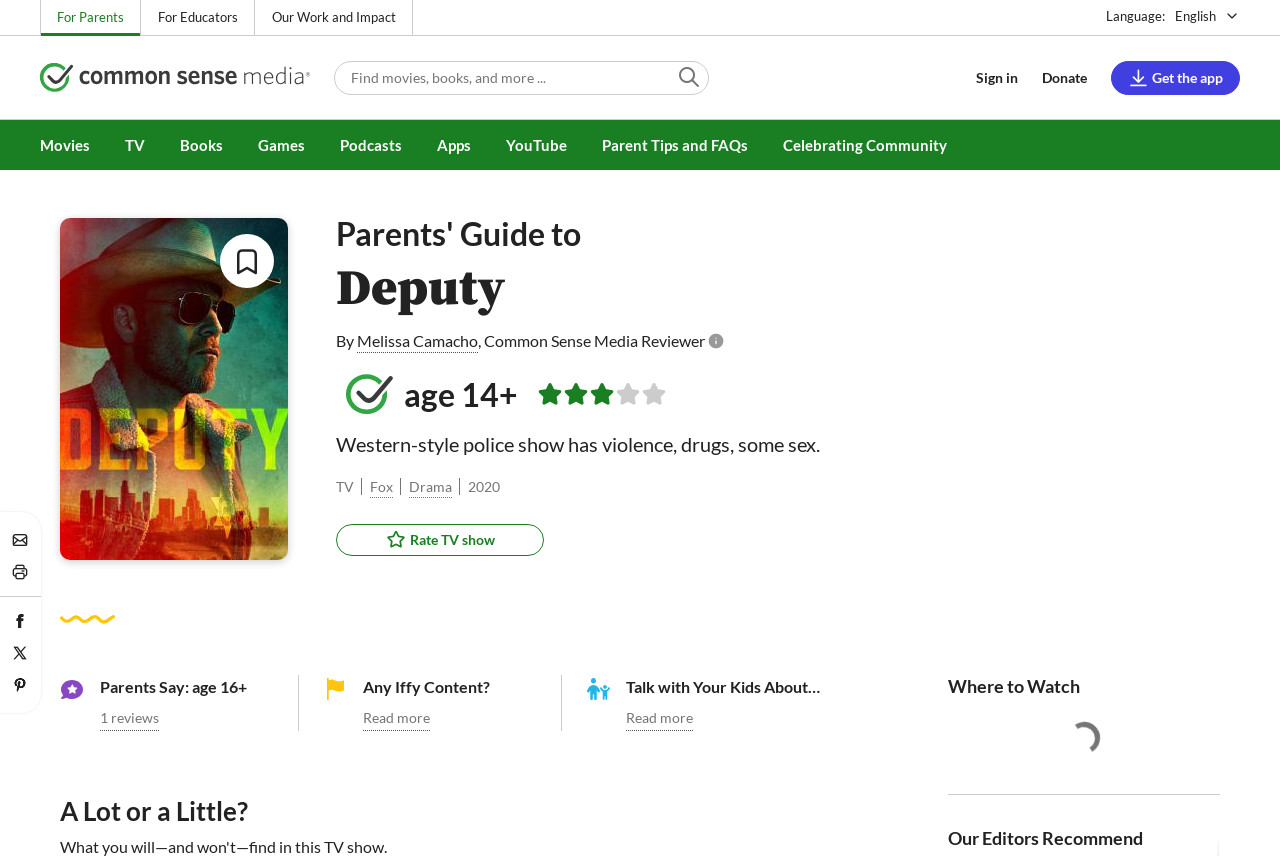Locate the bounding box coordinates of the element I should click to achieve the following instruction: "Explore the best kids' shows on Disney+".

[0.278, 0.4, 0.416, 0.423]